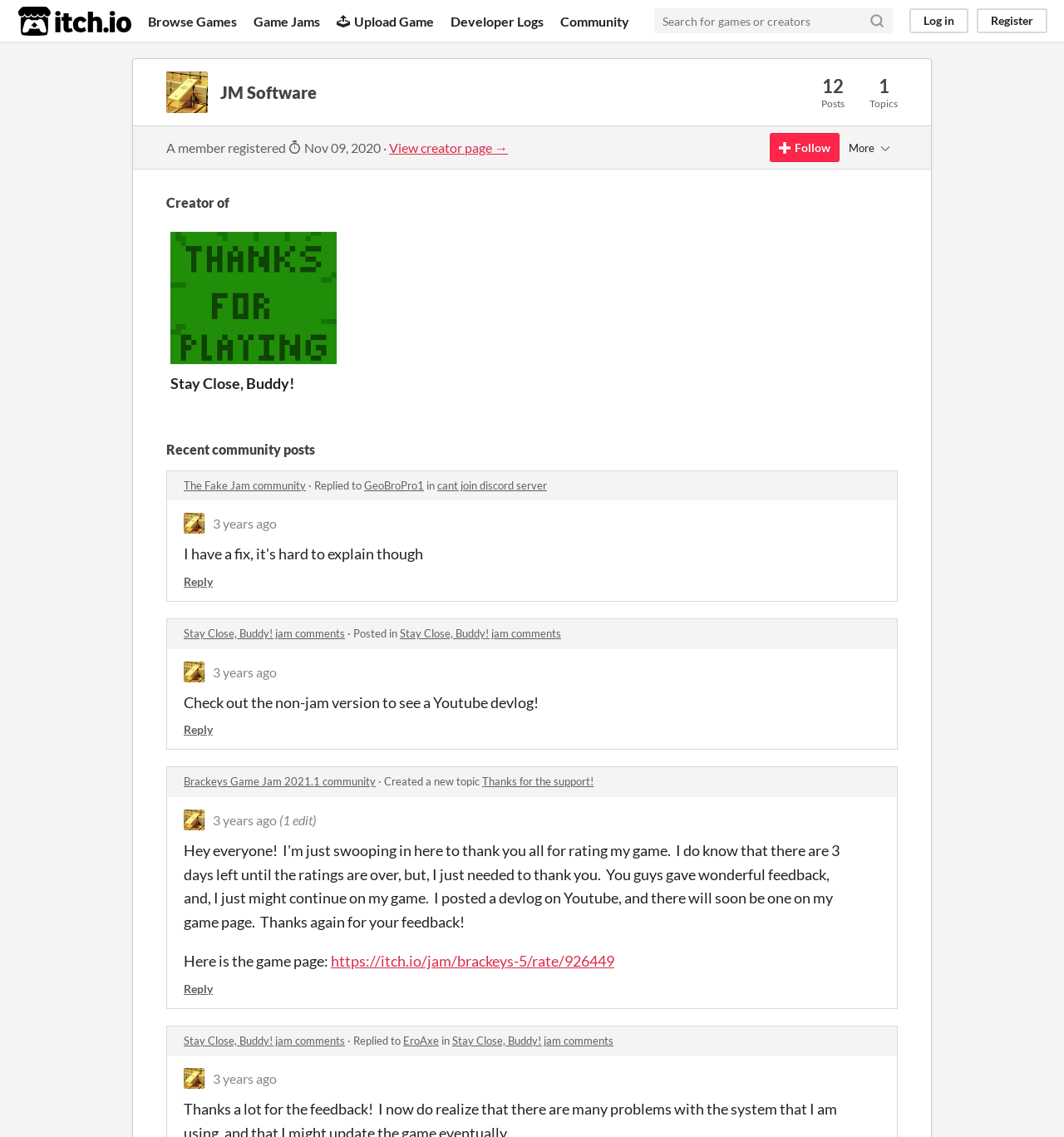What is the name of the game jam mentioned in the community posts?
From the image, respond with a single word or phrase.

Brackeys Game Jam 2021.1